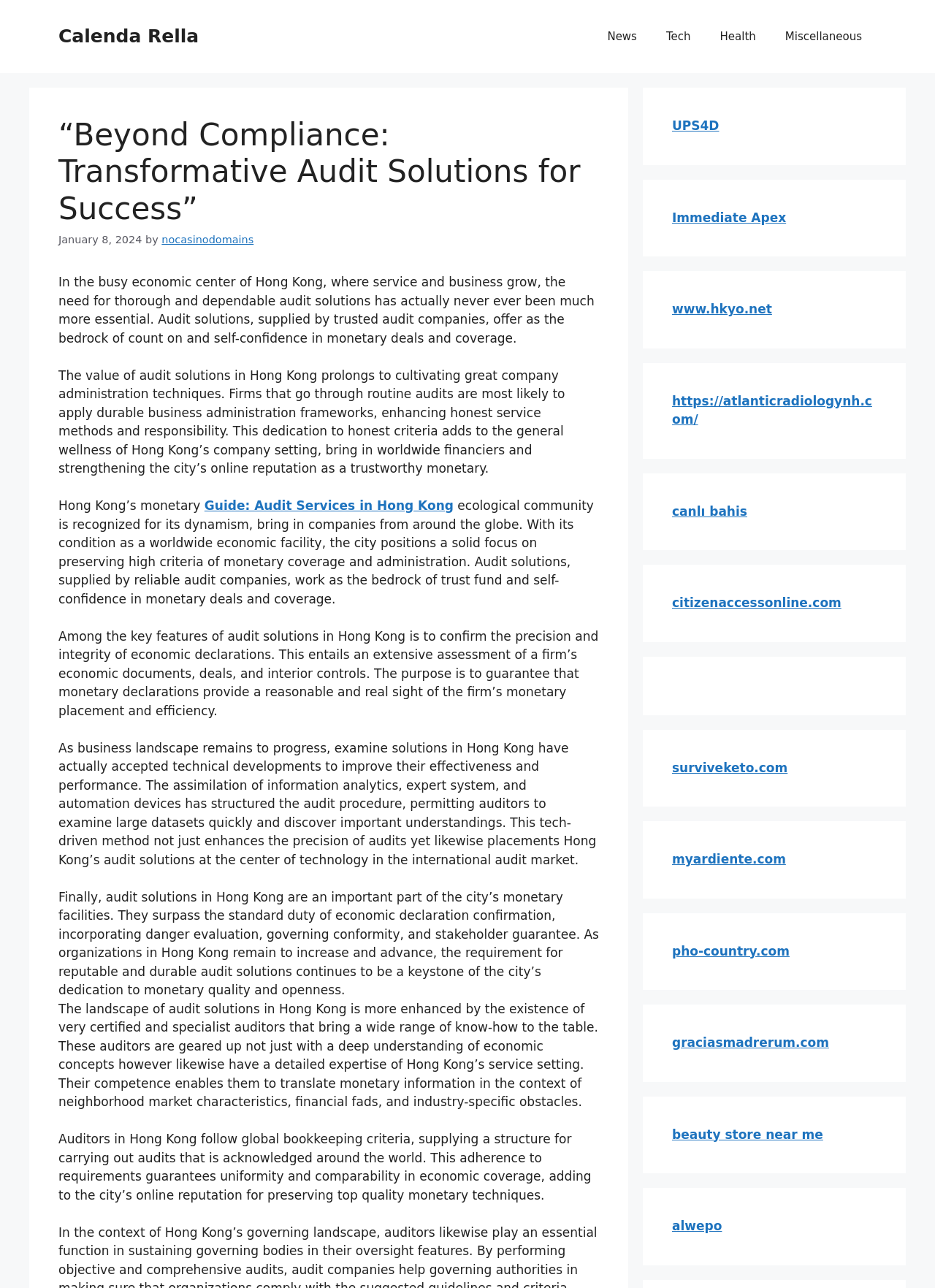Identify the coordinates of the bounding box for the element described below: "Calenda Rella". Return the coordinates as four float numbers between 0 and 1: [left, top, right, bottom].

[0.062, 0.02, 0.213, 0.036]